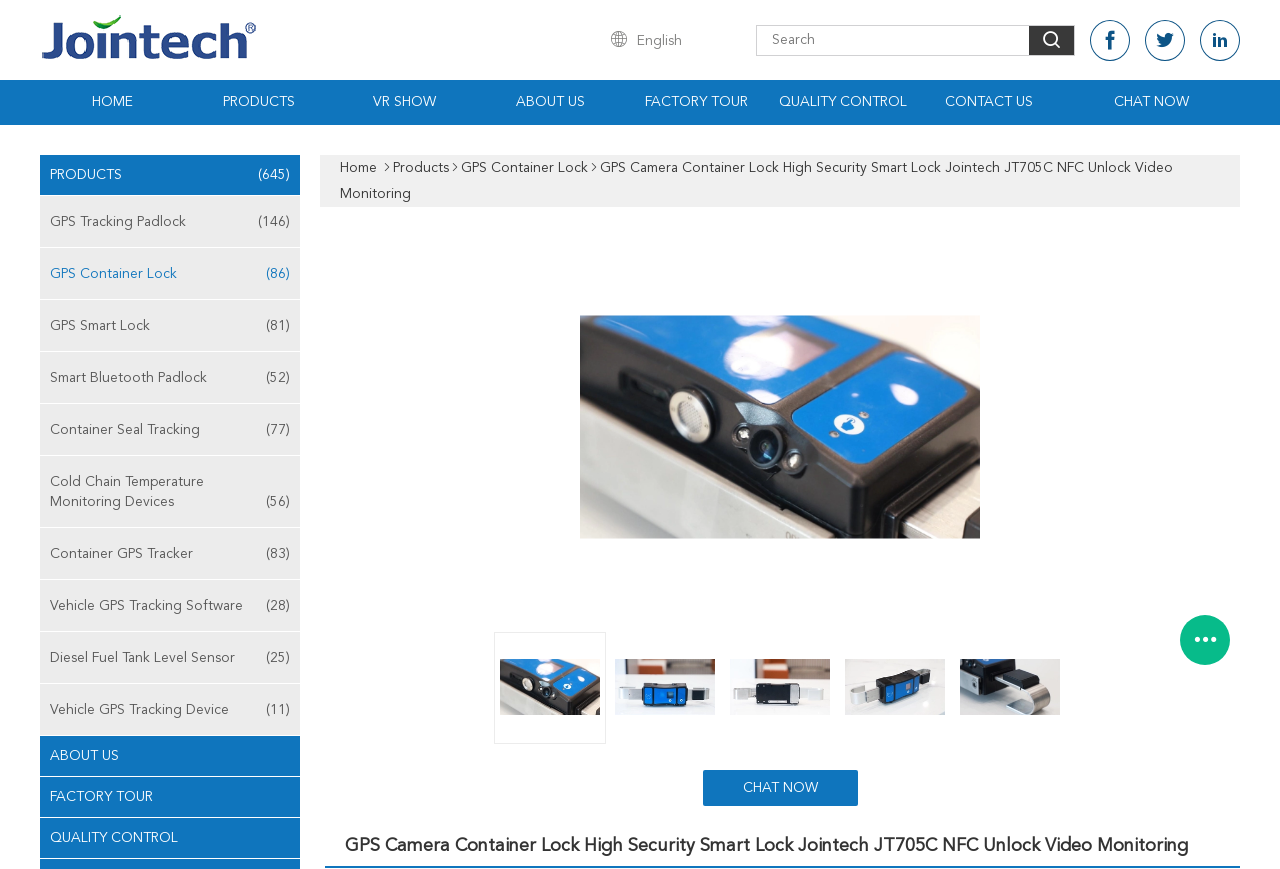Provide a one-word or brief phrase answer to the question:
What is the language of the website?

English